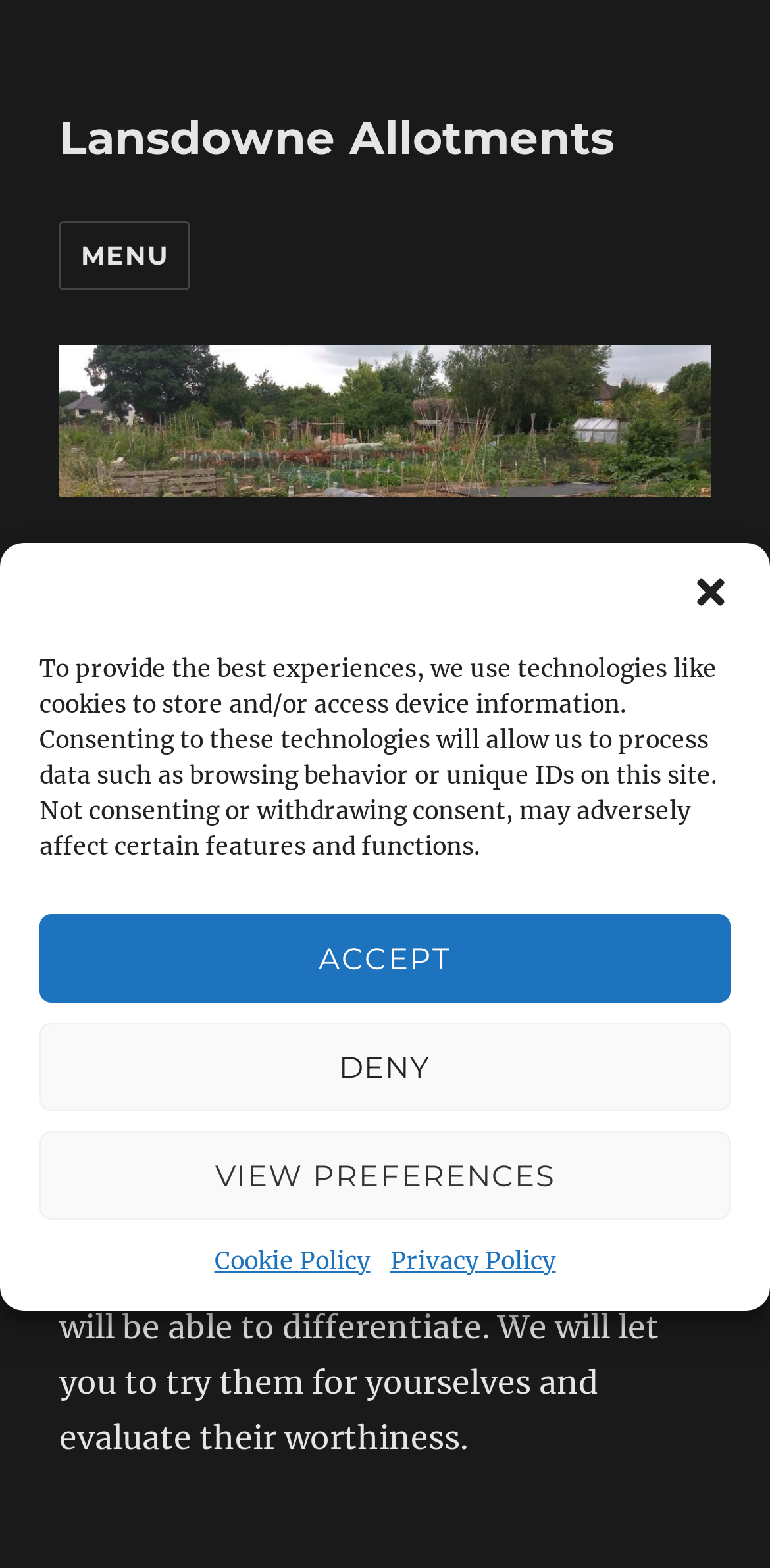Provide the bounding box coordinates for the area that should be clicked to complete the instruction: "close the dialogue".

[0.897, 0.365, 0.949, 0.39]